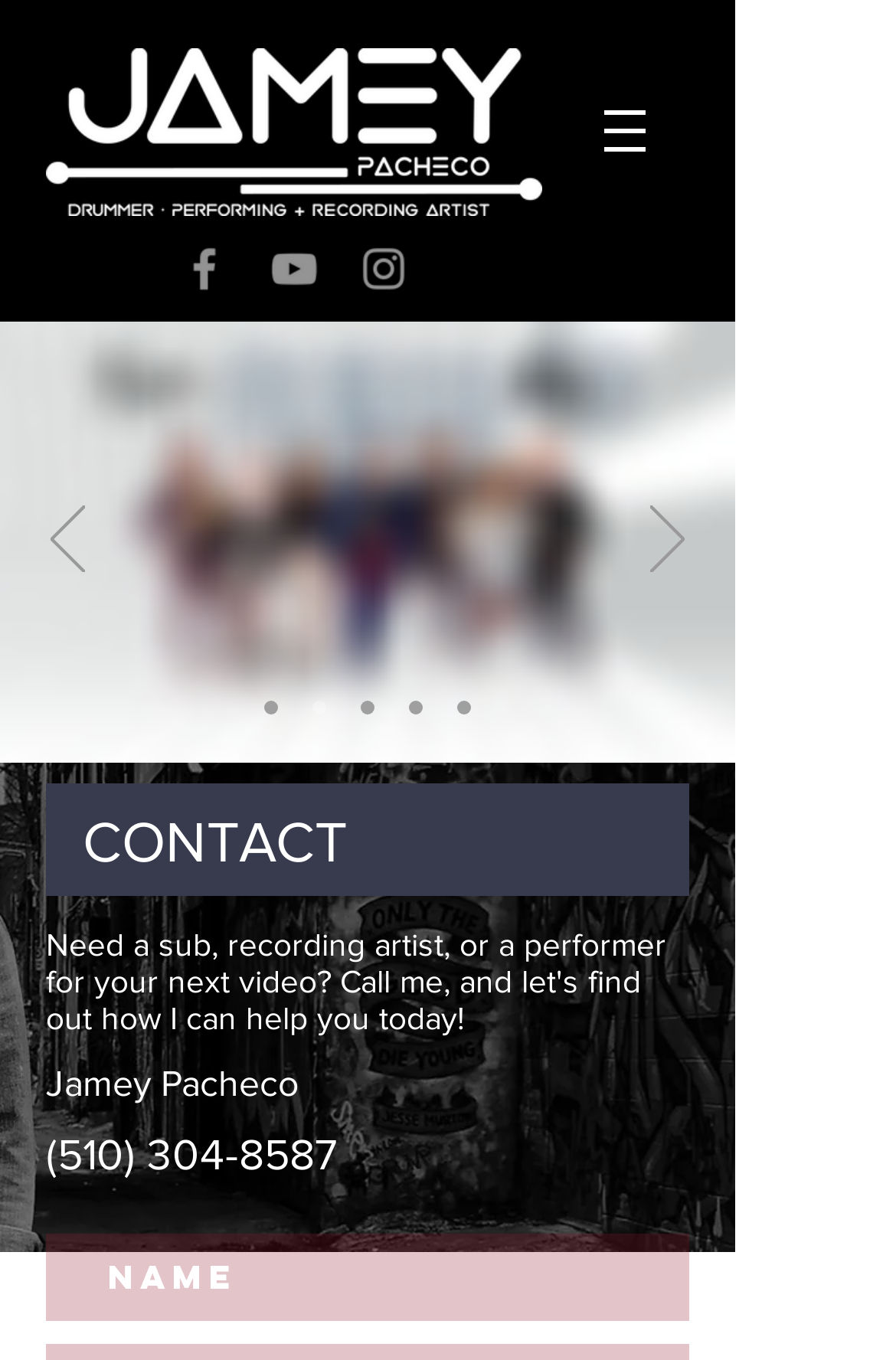Determine the bounding box coordinates for the HTML element described here: "aria-label="Instagram"".

[0.397, 0.177, 0.459, 0.218]